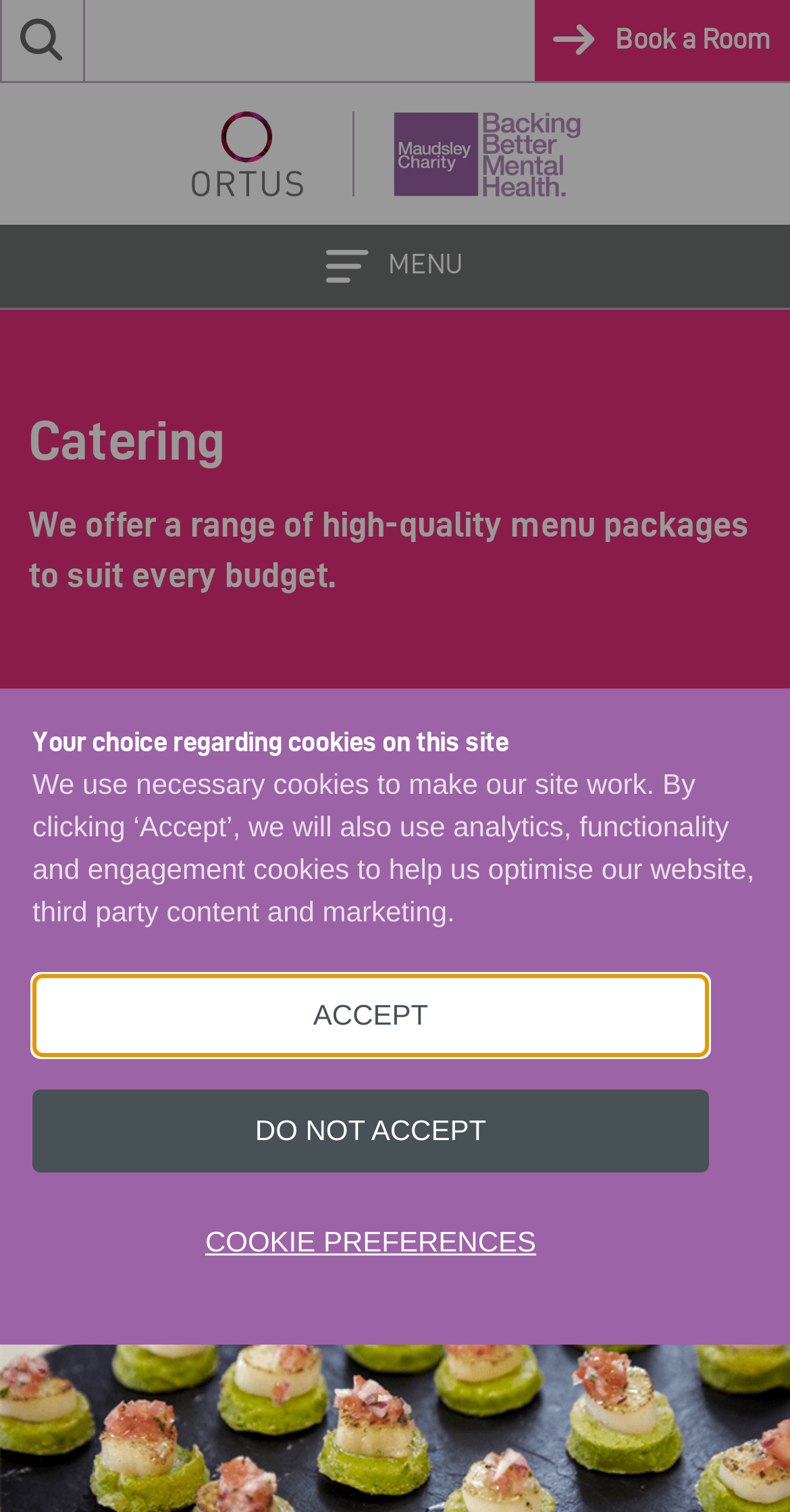Return the bounding box coordinates of the UI element that corresponds to this description: "Cookie Preferences". The coordinates must be given as four float numbers in the range of 0 and 1, [left, top, right, bottom].

[0.041, 0.797, 0.897, 0.846]